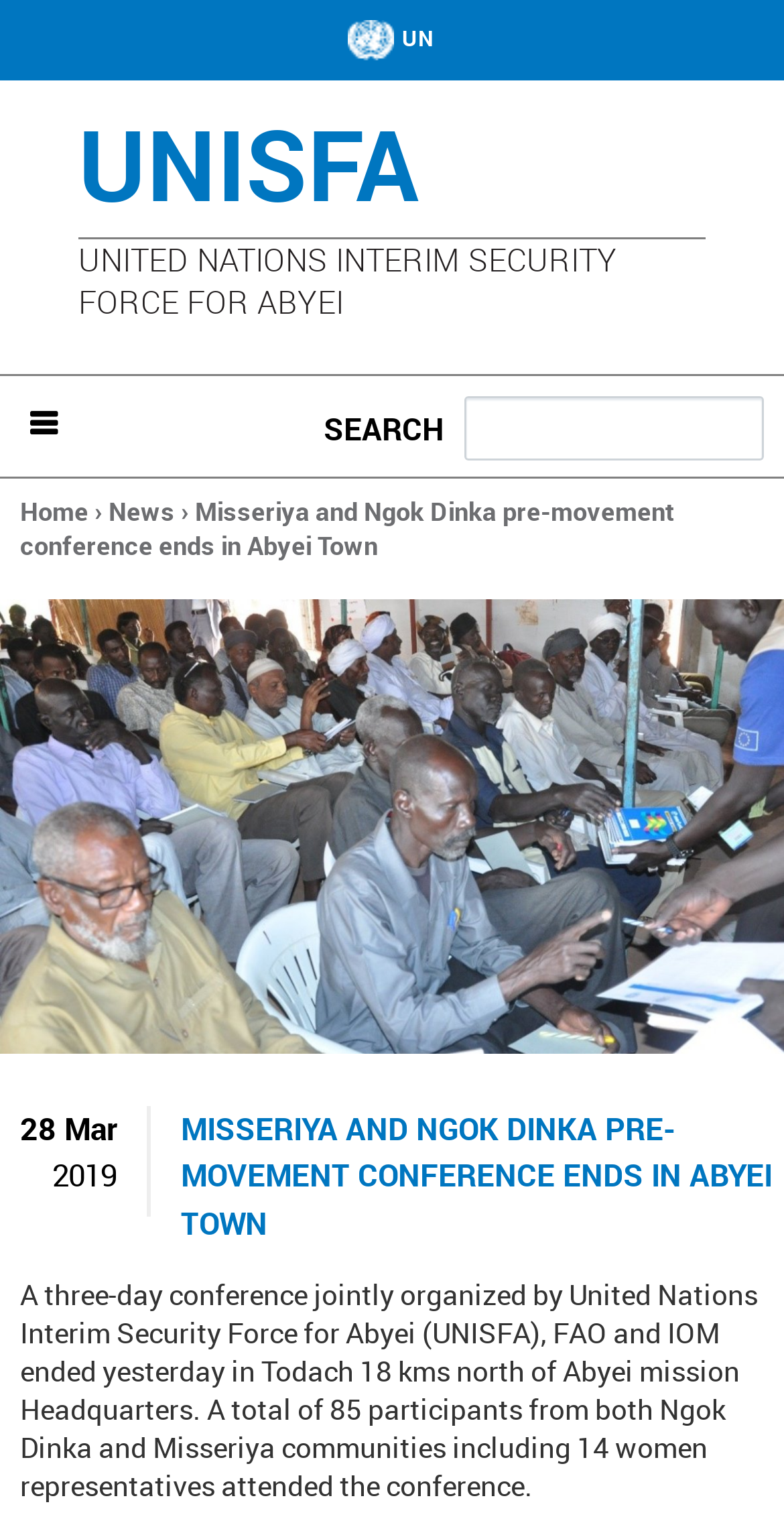Please predict the bounding box coordinates of the element's region where a click is necessary to complete the following instruction: "Go to UNISFA homepage". The coordinates should be represented by four float numbers between 0 and 1, i.e., [left, top, right, bottom].

[0.1, 0.063, 0.533, 0.15]